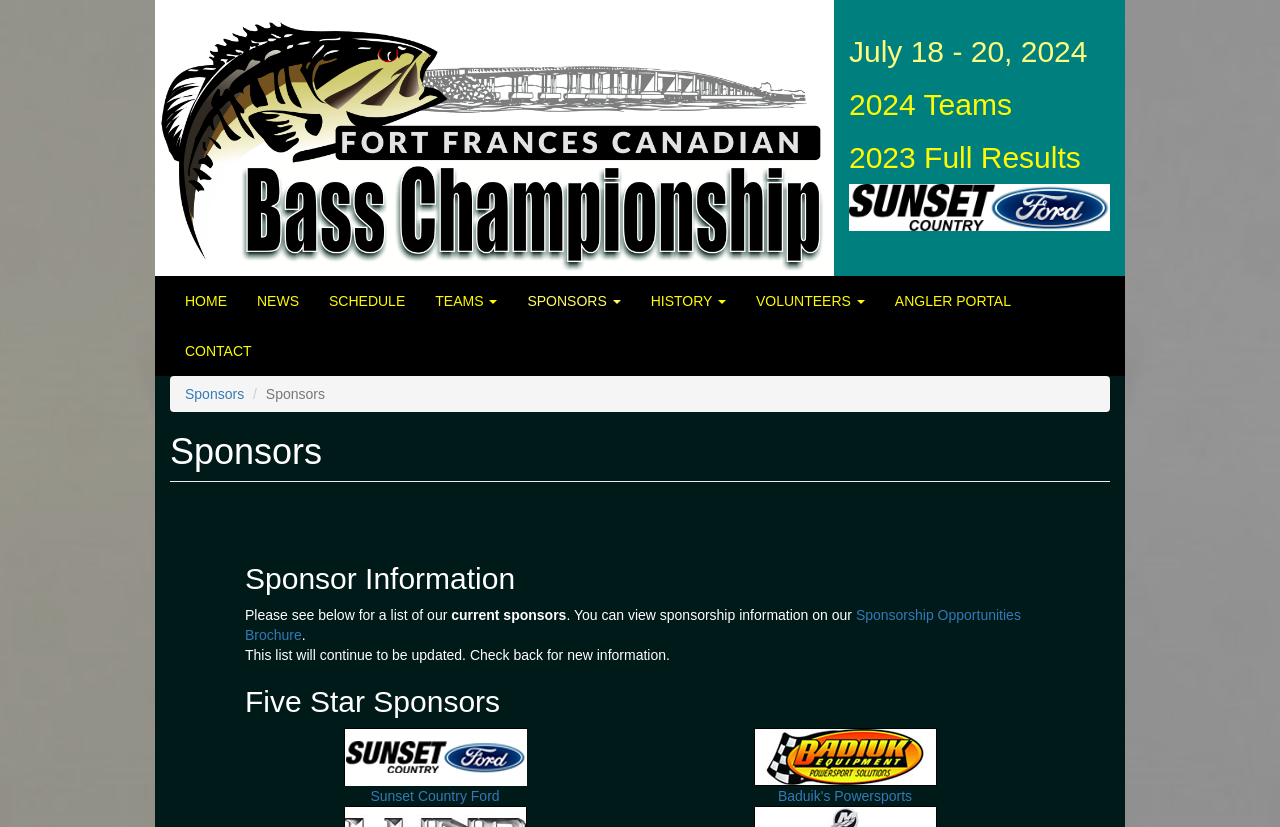Pinpoint the bounding box coordinates of the element that must be clicked to accomplish the following instruction: "Visit the 'Top 5 Places to Eat Street Food in China' page". The coordinates should be in the format of four float numbers between 0 and 1, i.e., [left, top, right, bottom].

None